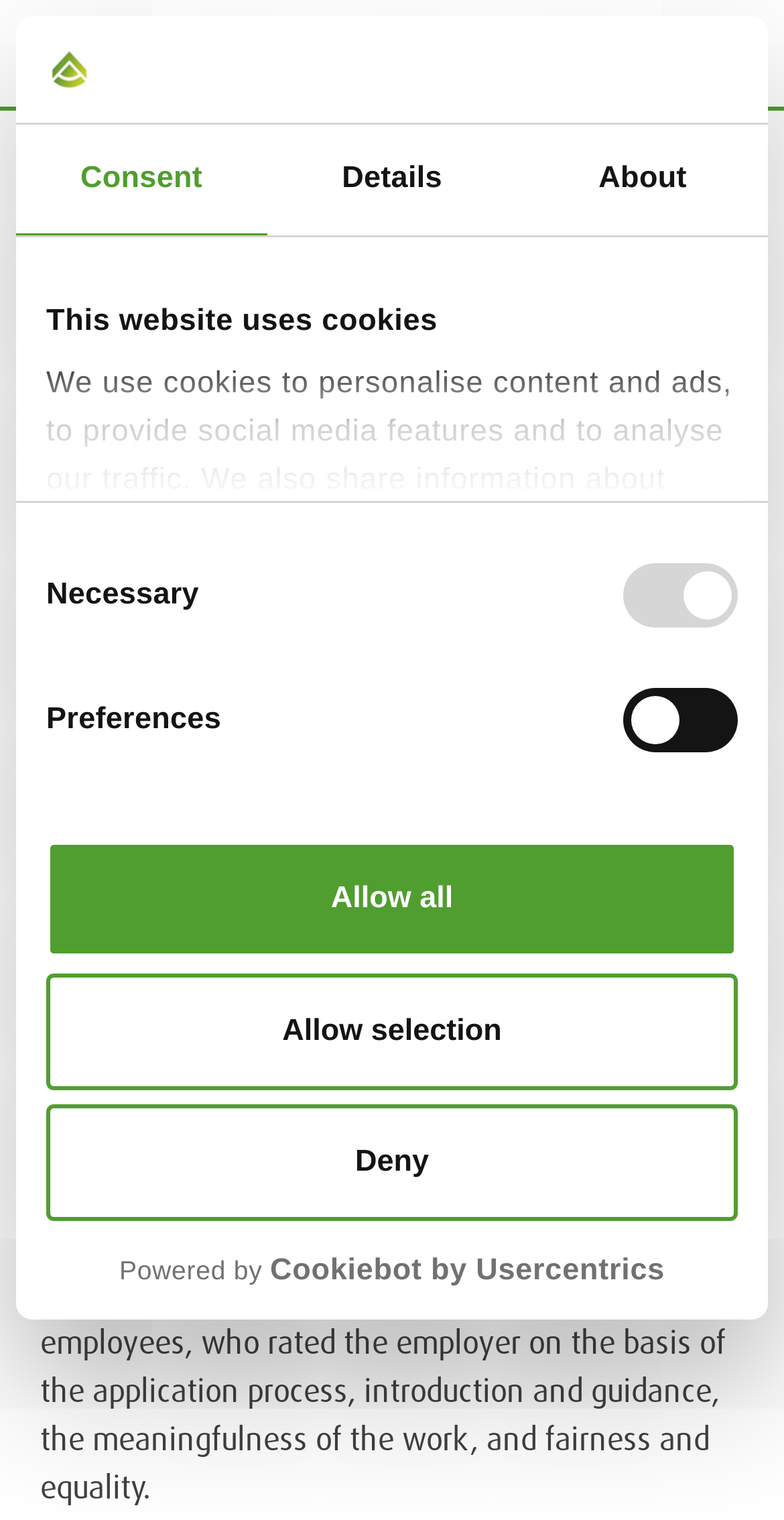Based on the image, please elaborate on the answer to the following question:
How many types of cookies can be selected?

The answer can be found in the group element with the text 'Consent Selection'. This group element contains four checkboxes with the labels 'Necessary', 'Preferences', 'Statistics', and 'Marketing'. Therefore, there are four types of cookies that can be selected.